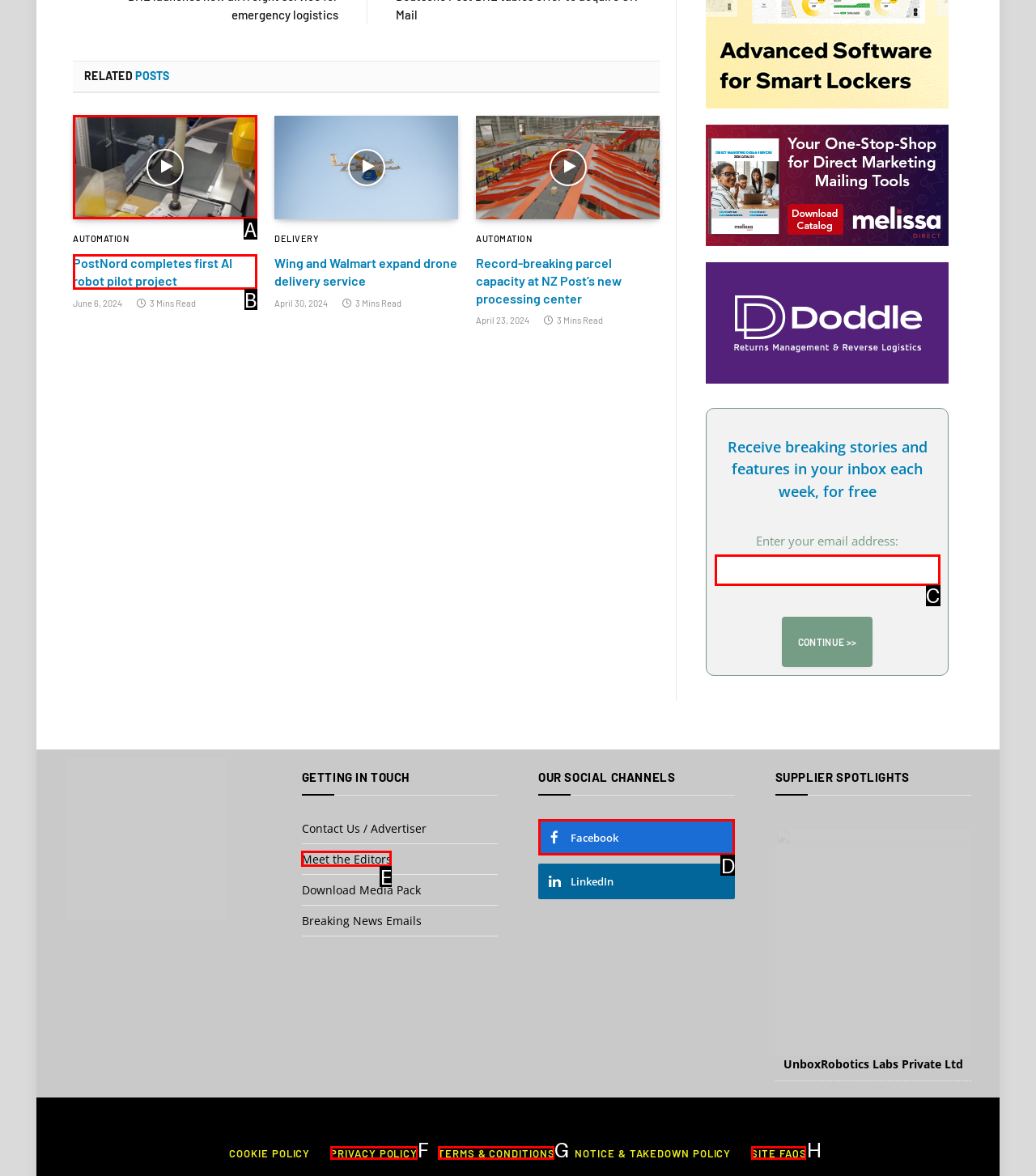Which HTML element among the options matches this description: Show full item record? Answer with the letter representing your choice.

None